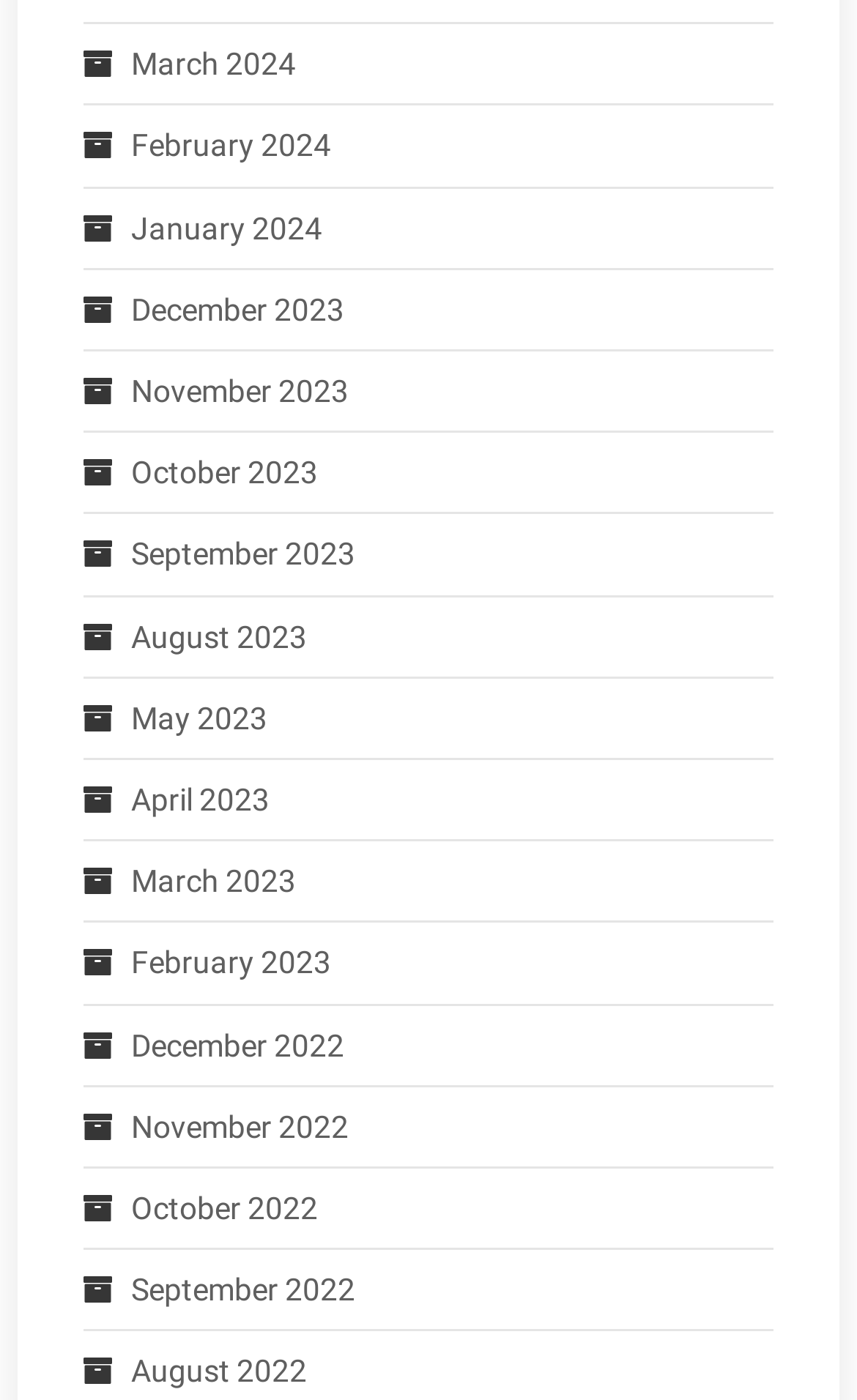Please determine the bounding box coordinates of the element to click in order to execute the following instruction: "Explore November 2023". The coordinates should be four float numbers between 0 and 1, specified as [left, top, right, bottom].

[0.097, 0.259, 0.407, 0.3]